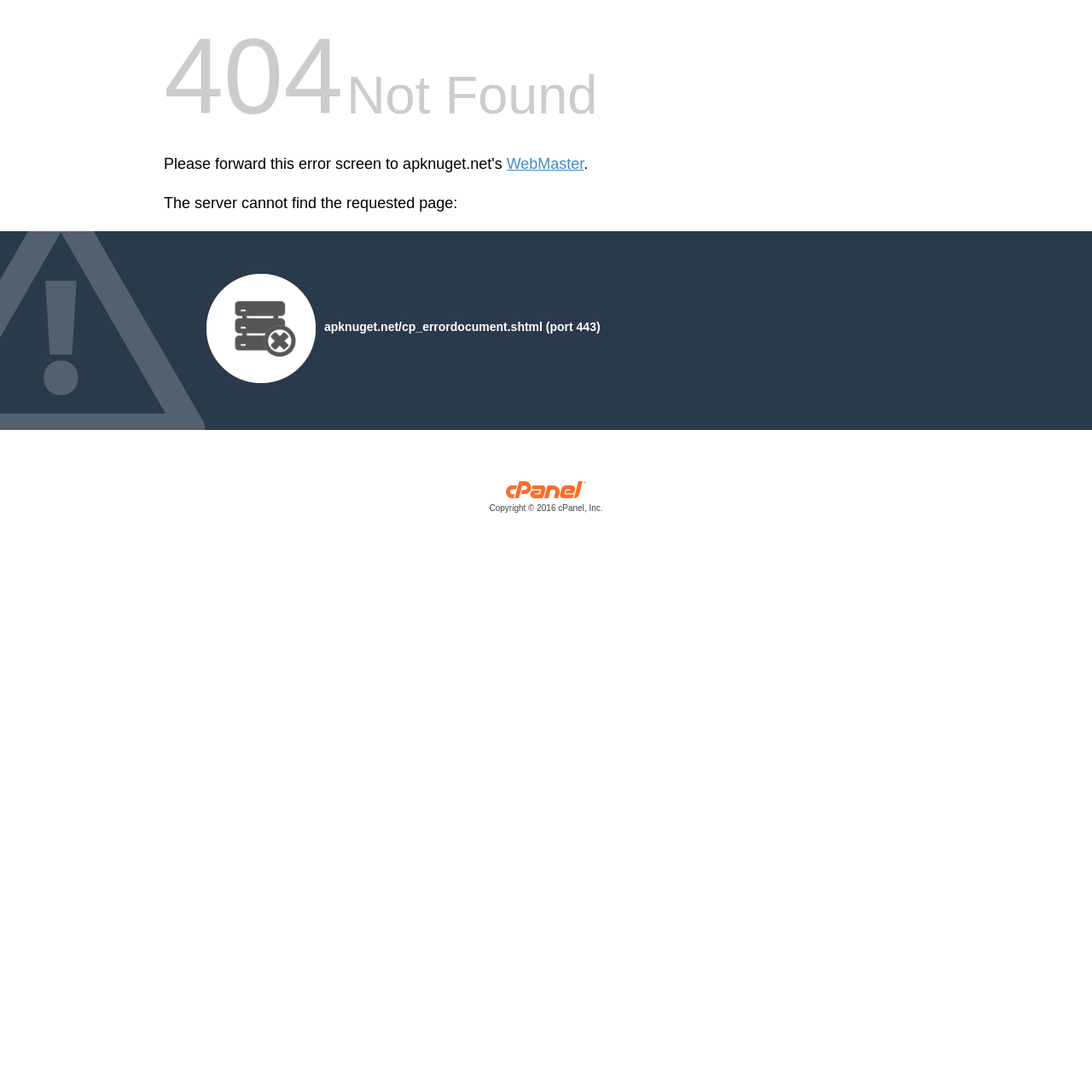What is the URL mentioned on the page?
Could you please answer the question thoroughly and with as much detail as possible?

I found the URL mentioned in the StaticText element with the text 'apknuget.net/cp_errordocument.shtml (port 443)' at coordinates [0.297, 0.293, 0.55, 0.306]. This URL is likely to be related to the error message displayed on the page.